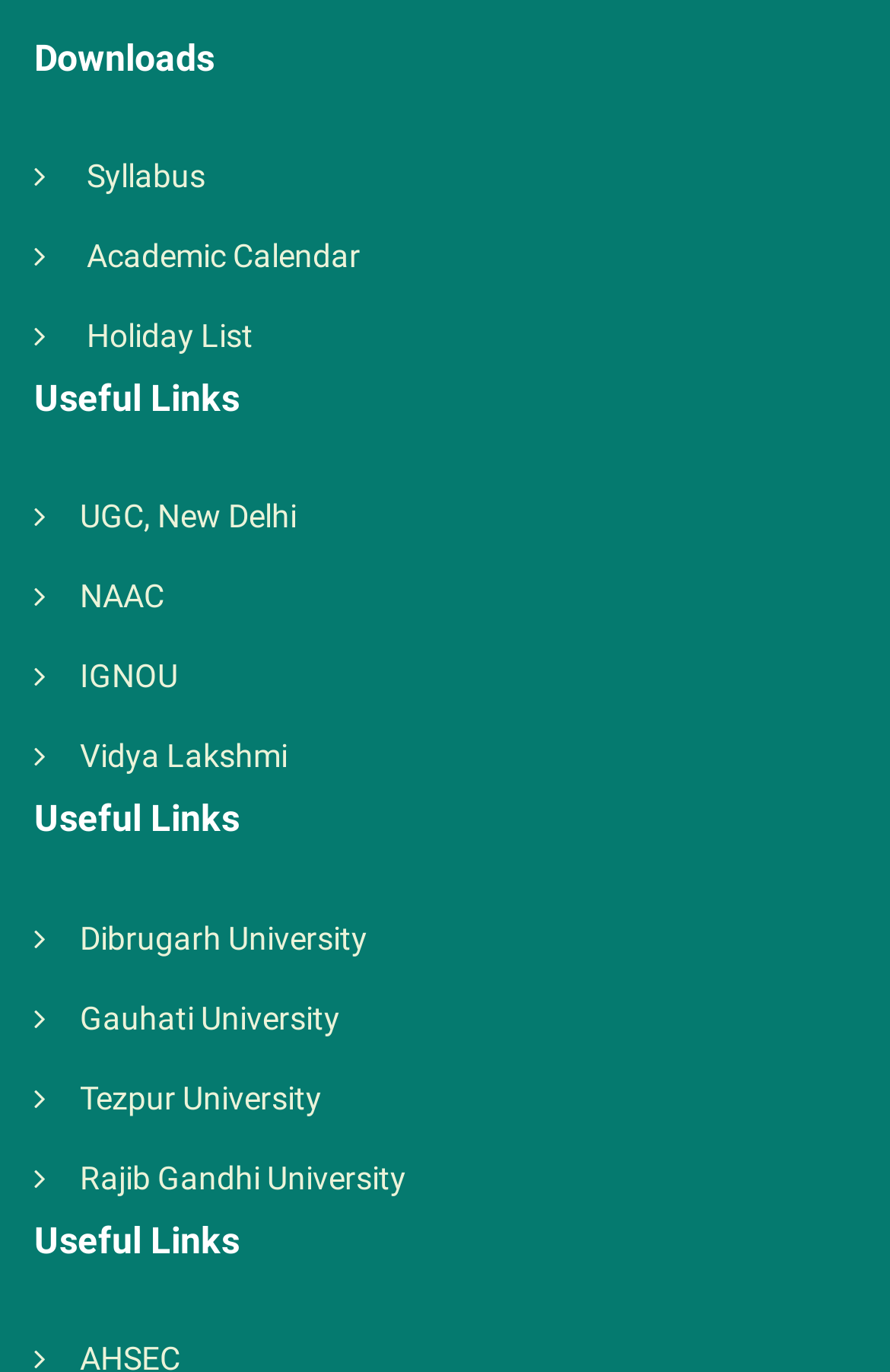Please respond to the question using a single word or phrase:
How many links are there in total?

11